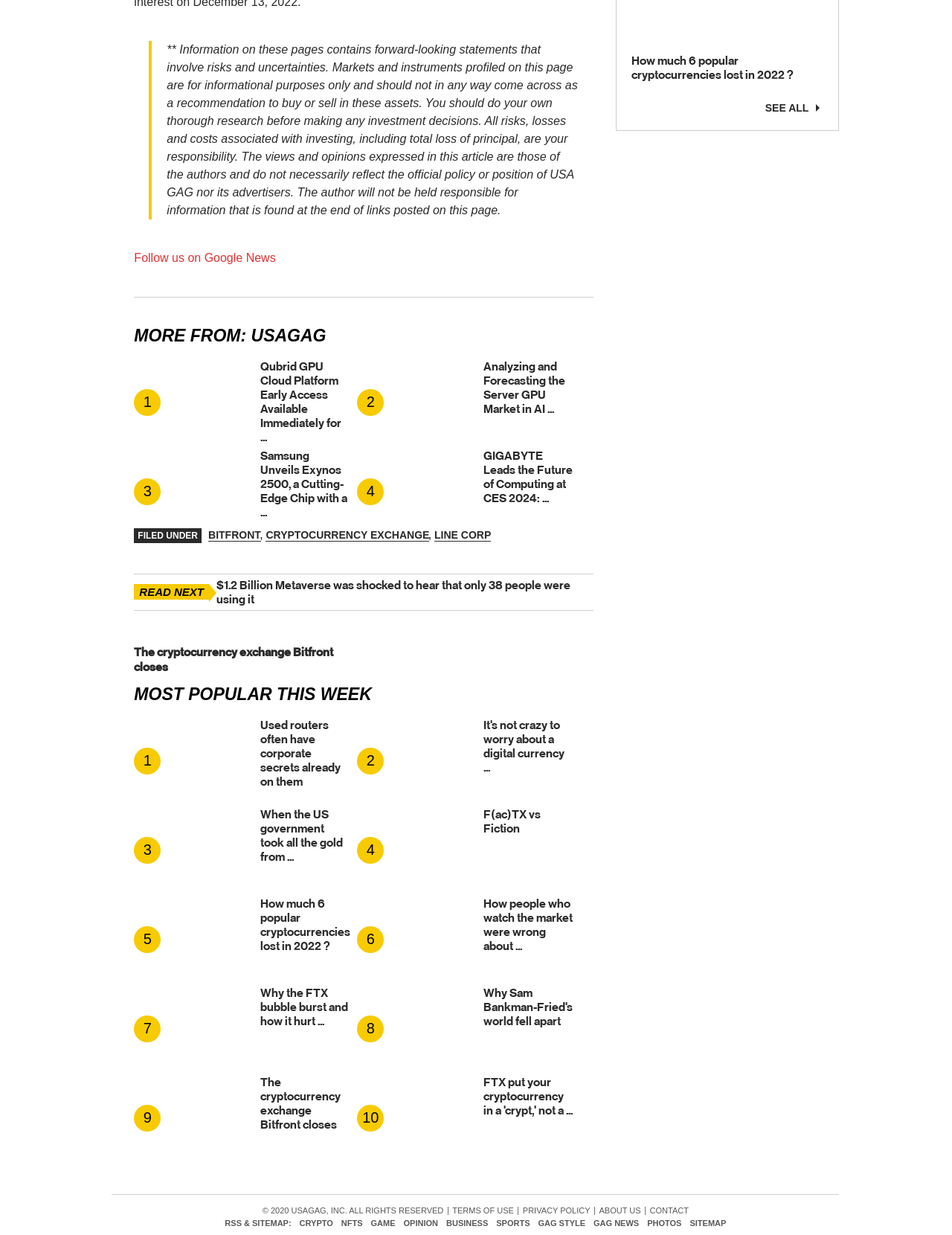Extract the bounding box coordinates for the HTML element that matches this description: "Terms of Use". The coordinates should be four float numbers between 0 and 1, i.e., [left, top, right, bottom].

[0.47, 0.977, 0.544, 0.984]